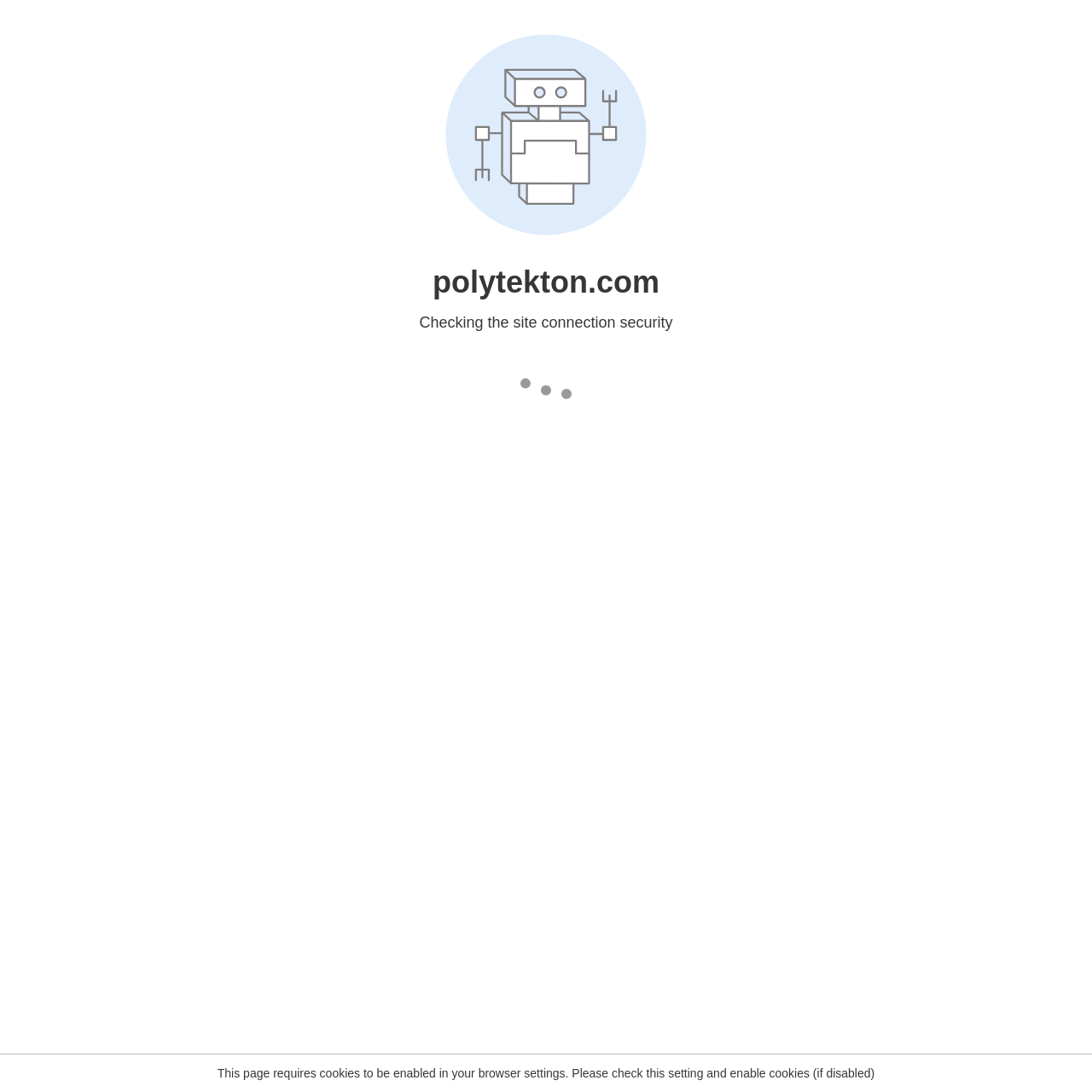Provide a brief response to the question below using a single word or phrase: 
What is the timeline for this project?

November 2021 to July 2022